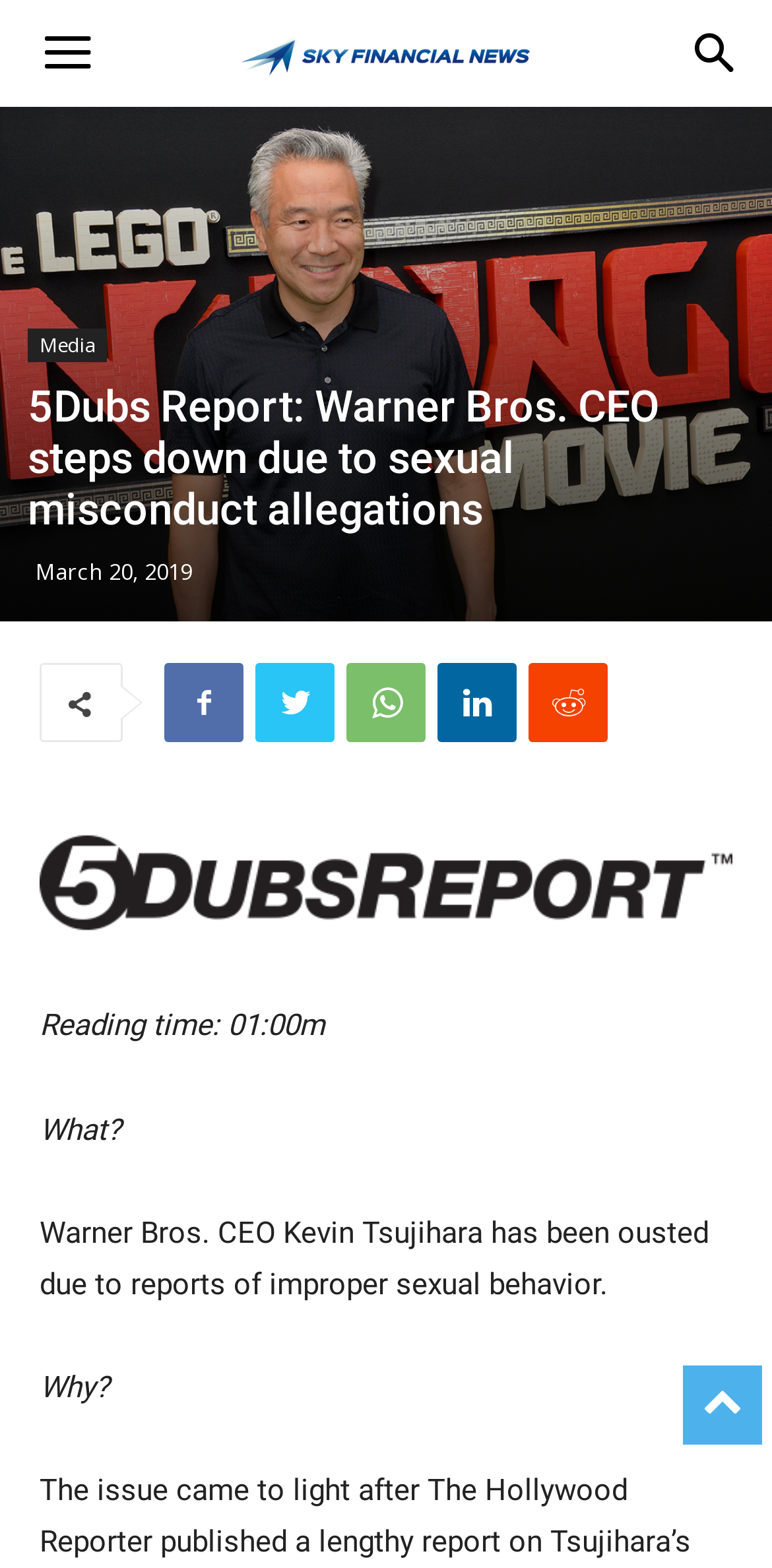Identify the bounding box for the UI element described as: "ReddIt". The coordinates should be four float numbers between 0 and 1, i.e., [left, top, right, bottom].

[0.685, 0.423, 0.787, 0.473]